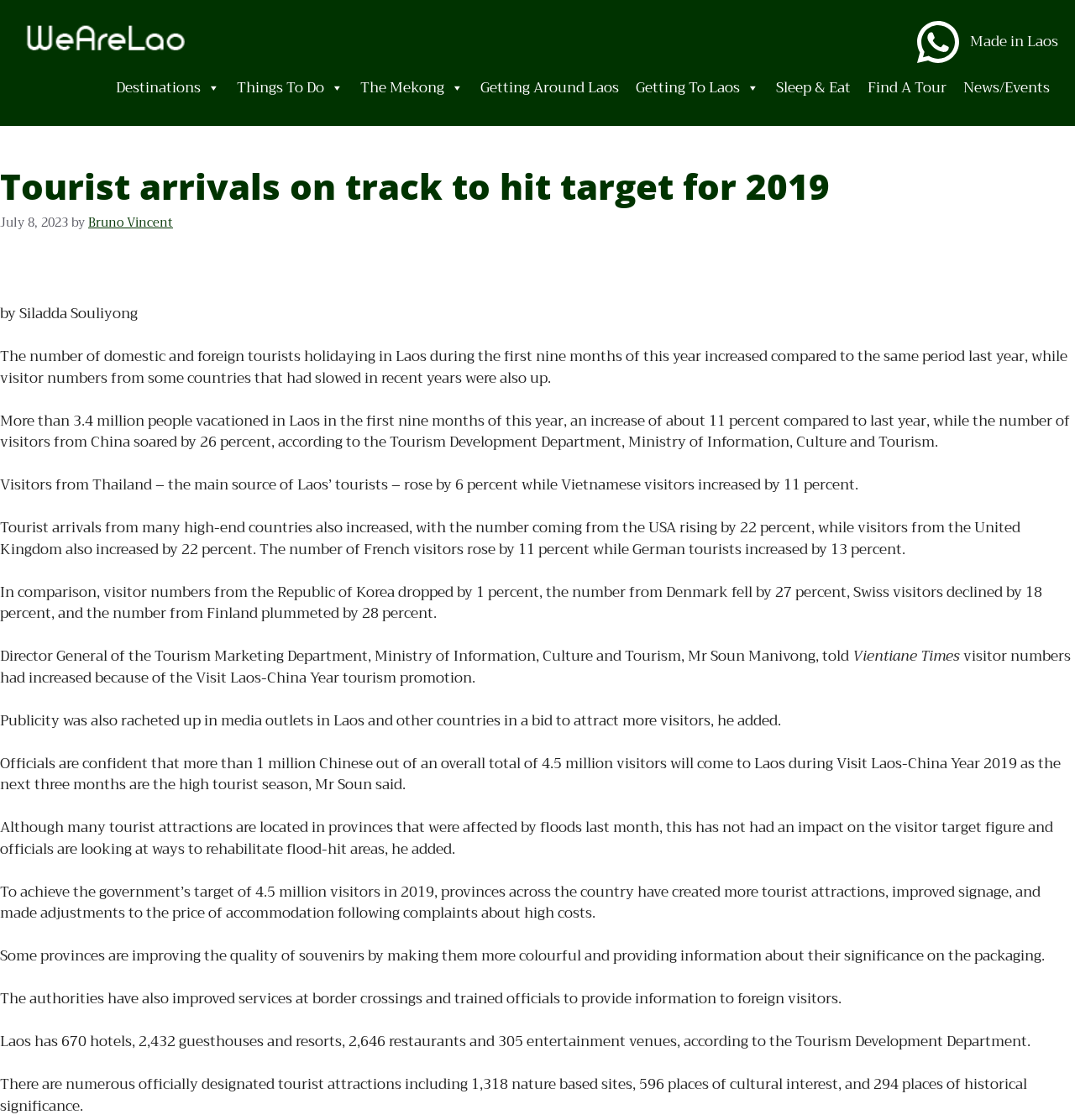From the image, can you give a detailed response to the question below:
How many hotels are there in Laos?

According to the webpage, Laos has a total of 670 hotels, as well as 2,432 guesthouses and resorts, 2,646 restaurants, and 305 entertainment venues.